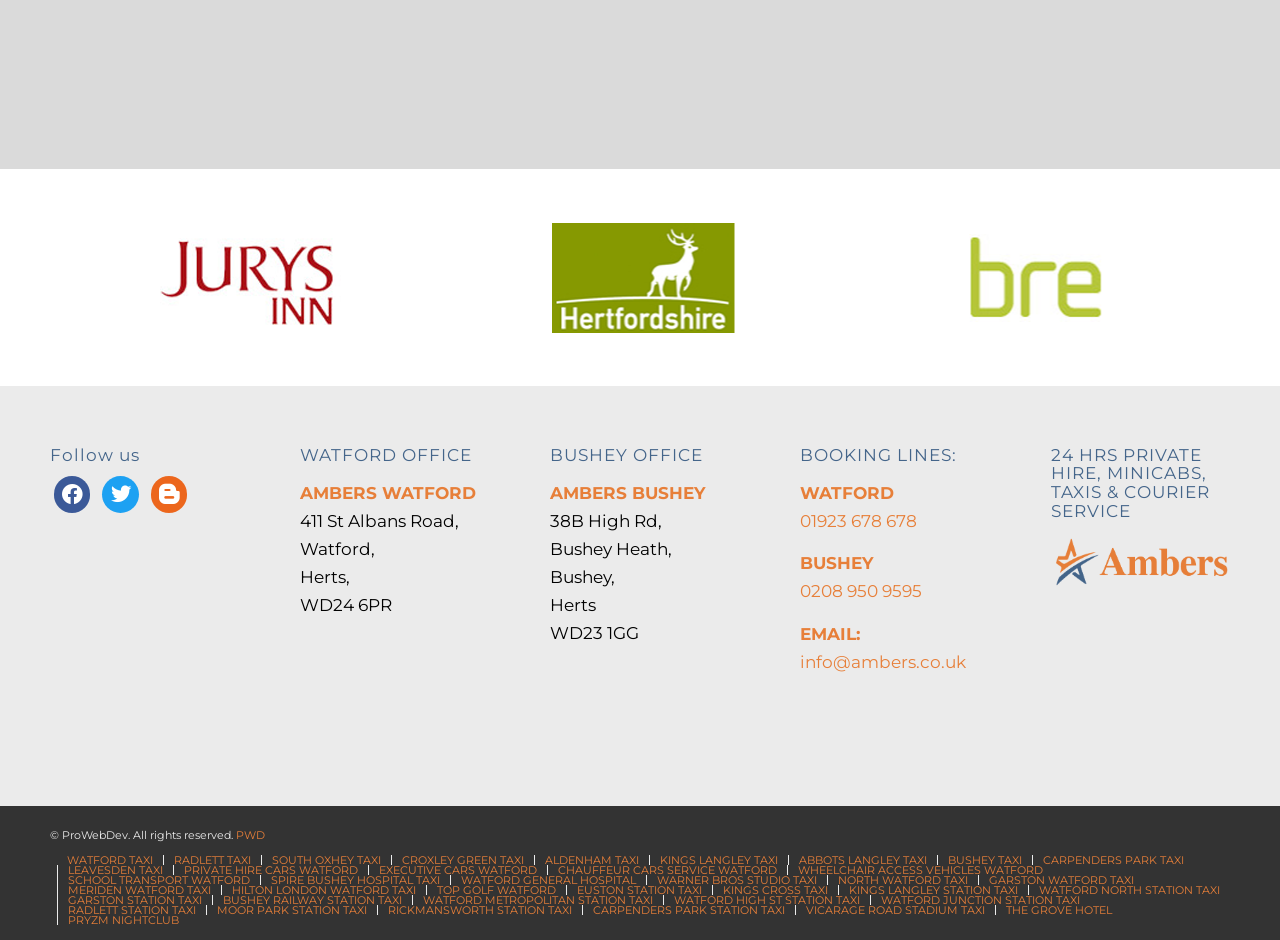Identify the bounding box coordinates for the element that needs to be clicked to fulfill this instruction: "Book a taxi in Watford". Provide the coordinates in the format of four float numbers between 0 and 1: [left, top, right, bottom].

[0.625, 0.543, 0.717, 0.565]